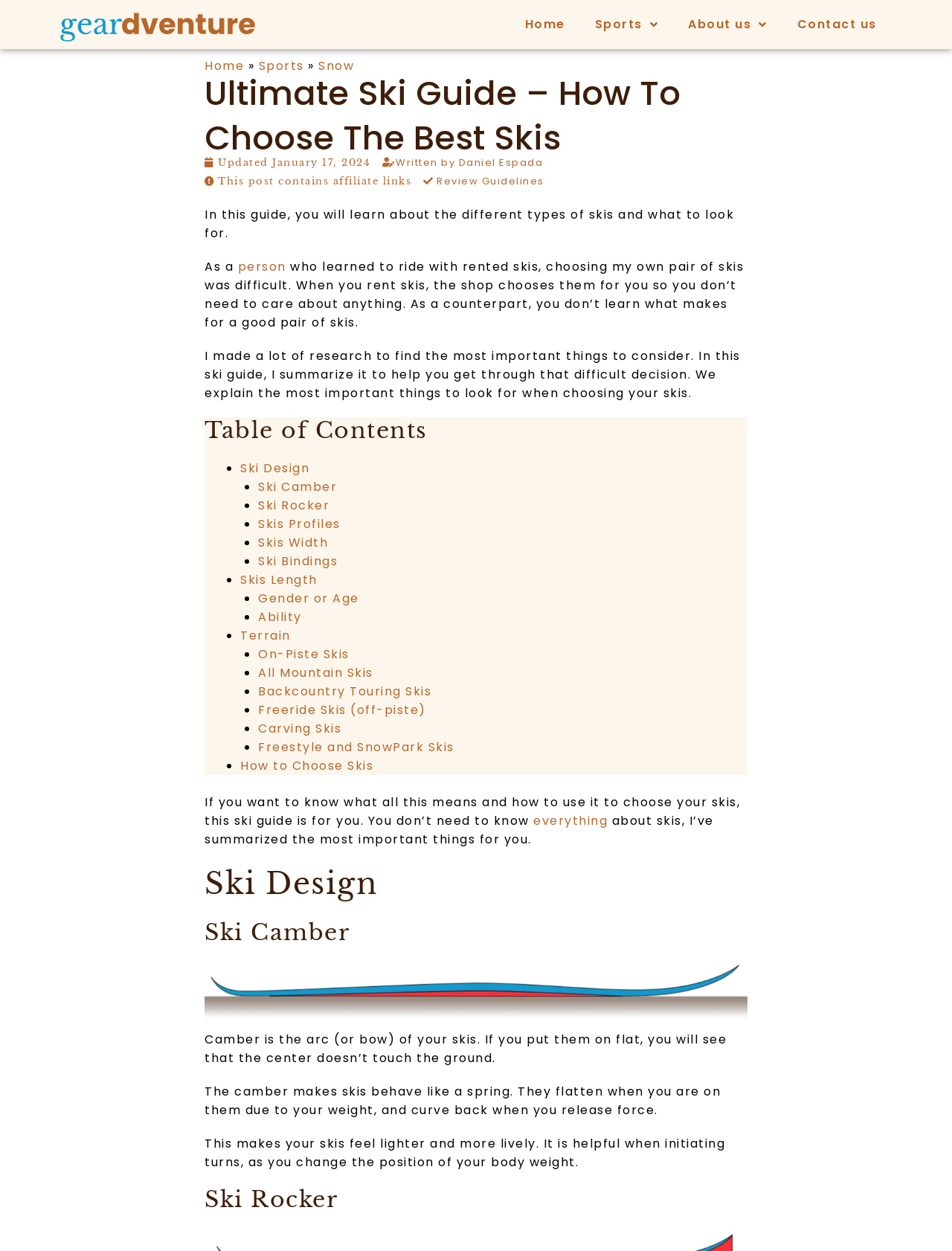Identify the bounding box for the described UI element: "Snow".

[0.334, 0.046, 0.372, 0.059]